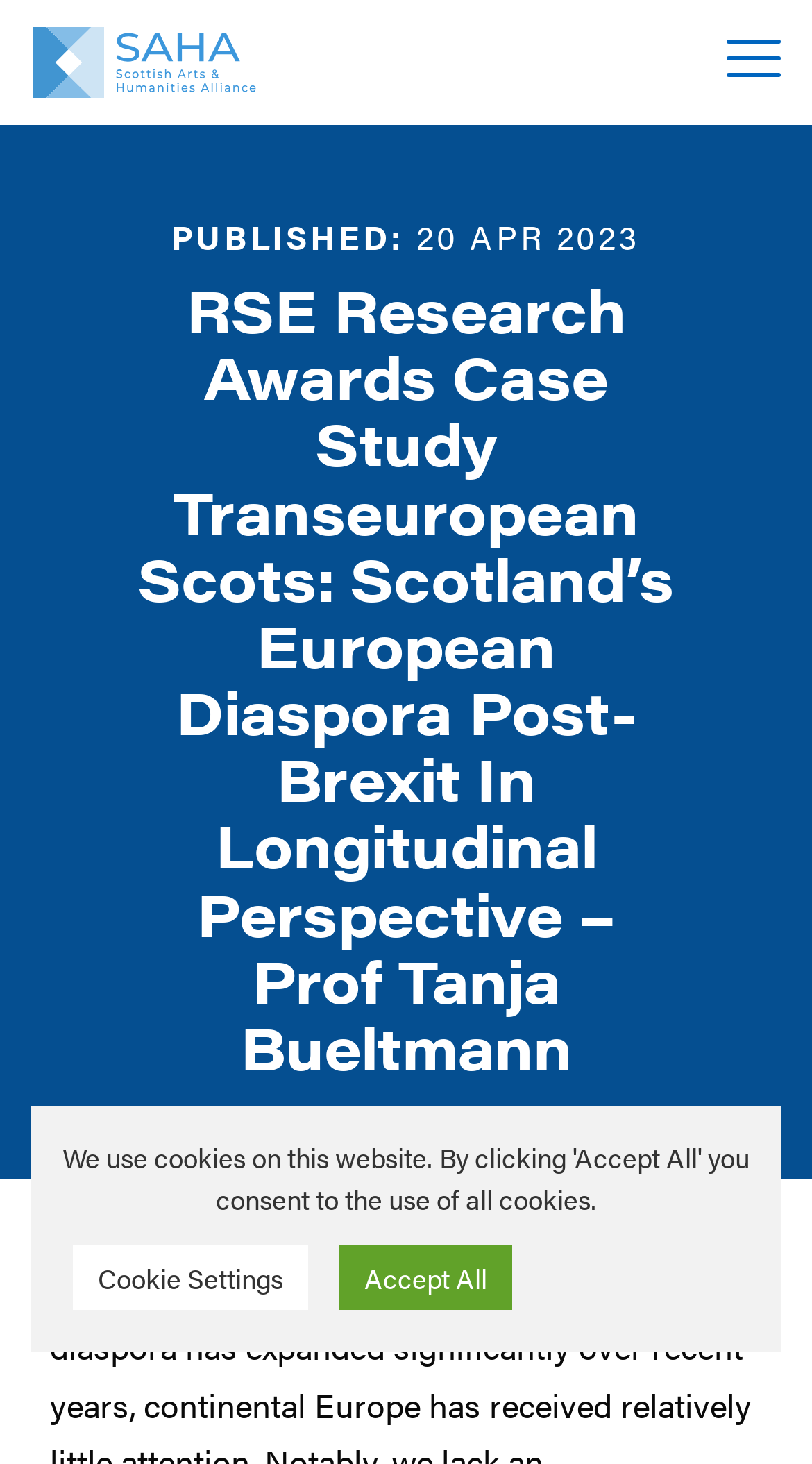Give a comprehensive overview of the webpage, including key elements.

The webpage appears to be a case study page for a research award, specifically the "RSE Research Awards Case Study Transeuropean Scots: Scotland’s European Diaspora Post-Brexit In Longitudinal Perspective" by Prof Tanja Bueltmann. 

At the top left of the page, there is a link accompanied by a small image. On the top right, there is a link with a dropdown menu. Below these top elements, there are two headings. The first heading indicates the publication date, "20 APR 2023". The second, and more prominent, heading displays the title of the case study.

At the bottom of the page, there are two buttons, "Cookie Settings" and "Accept All", which are likely related to managing cookies on the website. The "Cookie Settings" button is positioned to the left, while the "Accept All" button is to its right.